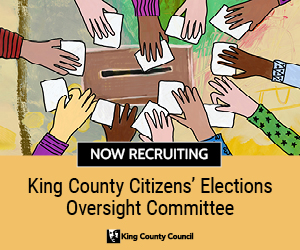Explain all the elements you observe in the image.

The image promotes the recruitment for the King County Citizens’ Elections Oversight Committee. It features a vibrant illustration showing a diverse group of hands, each representing various backgrounds, coming together around a ballot box, symbolizing community engagement and participation in the electoral process. Emphasizing inclusivity, the text boldly states "NOW RECRUITING" at the top, encouraging individuals to join the committee to oversee elections in King County. The overall design underscores the importance of accessible governance and highlights the value of diverse voices in civic responsibilities. The bottom of the image includes the official logo of the King County Council, reinforcing the legitimacy of this initiative.